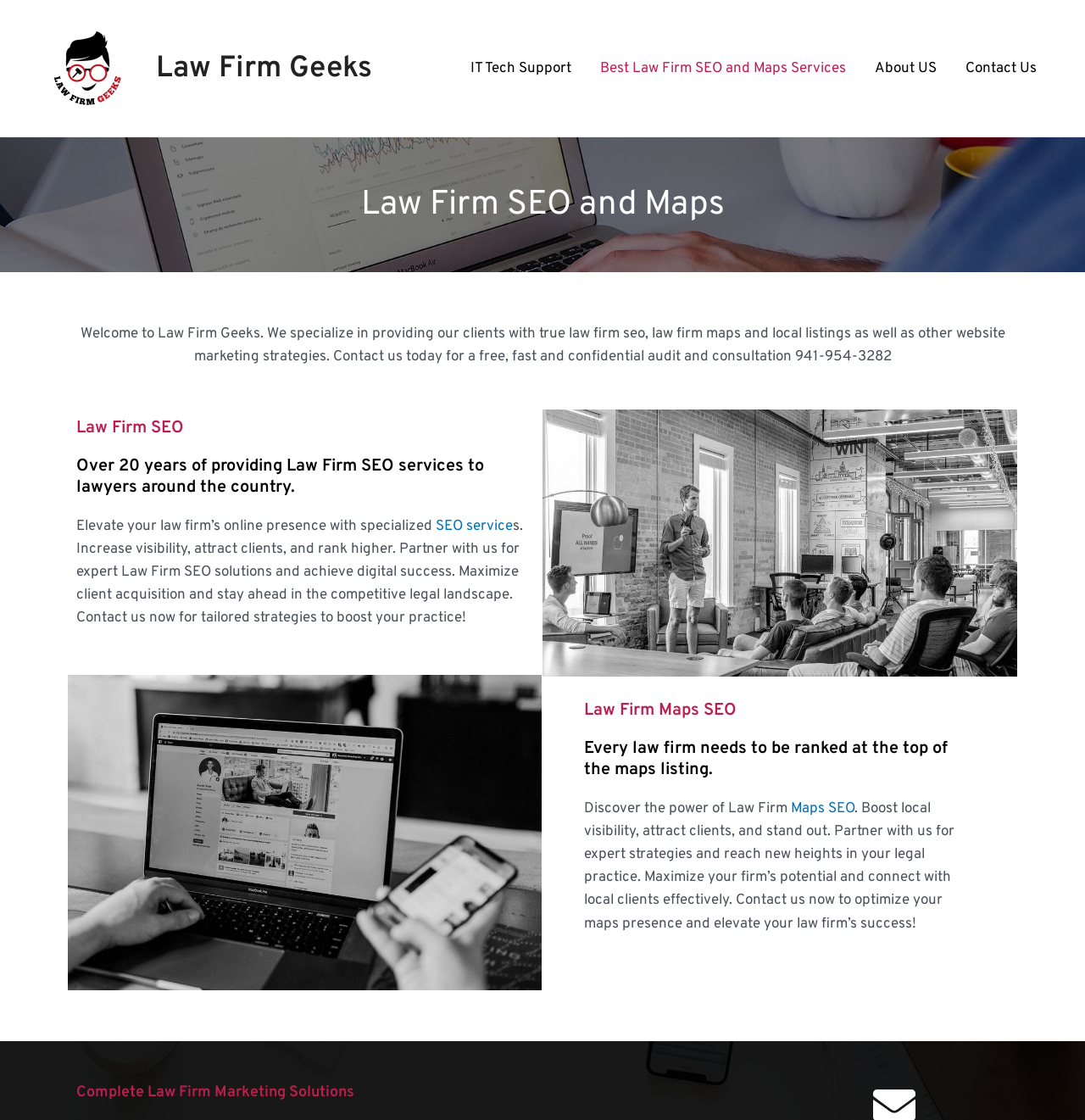What is the name of the company?
Please provide a single word or phrase as the answer based on the screenshot.

Law Firm Geeks